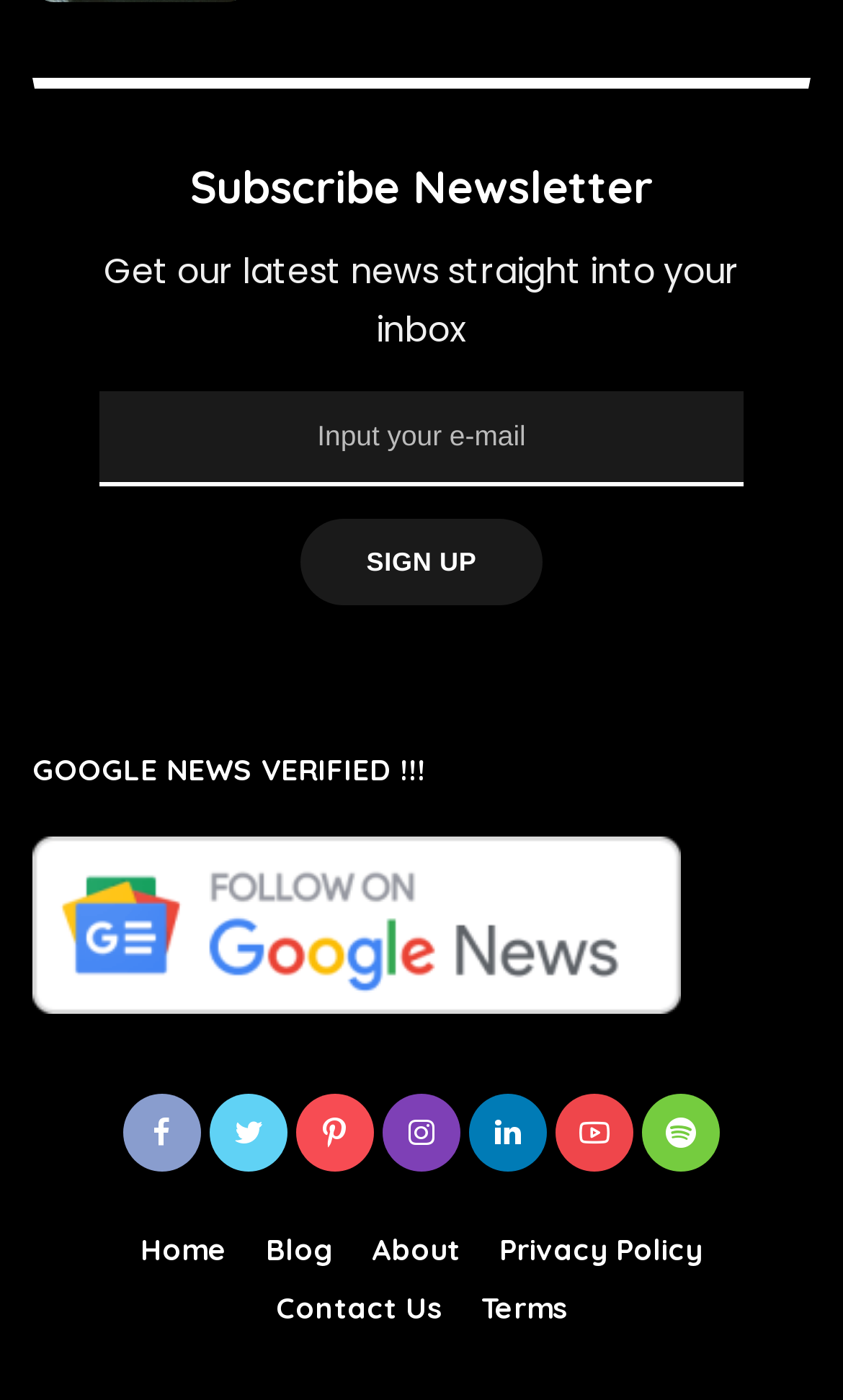What are the main navigation options on the webpage?
Please answer the question with as much detail and depth as you can.

The webpage has a navigation menu at the bottom with links to various sections, including 'Home', 'Blog', 'About', 'Privacy Policy', 'Contact Us', and 'Terms', which are common navigation options found on many websites.